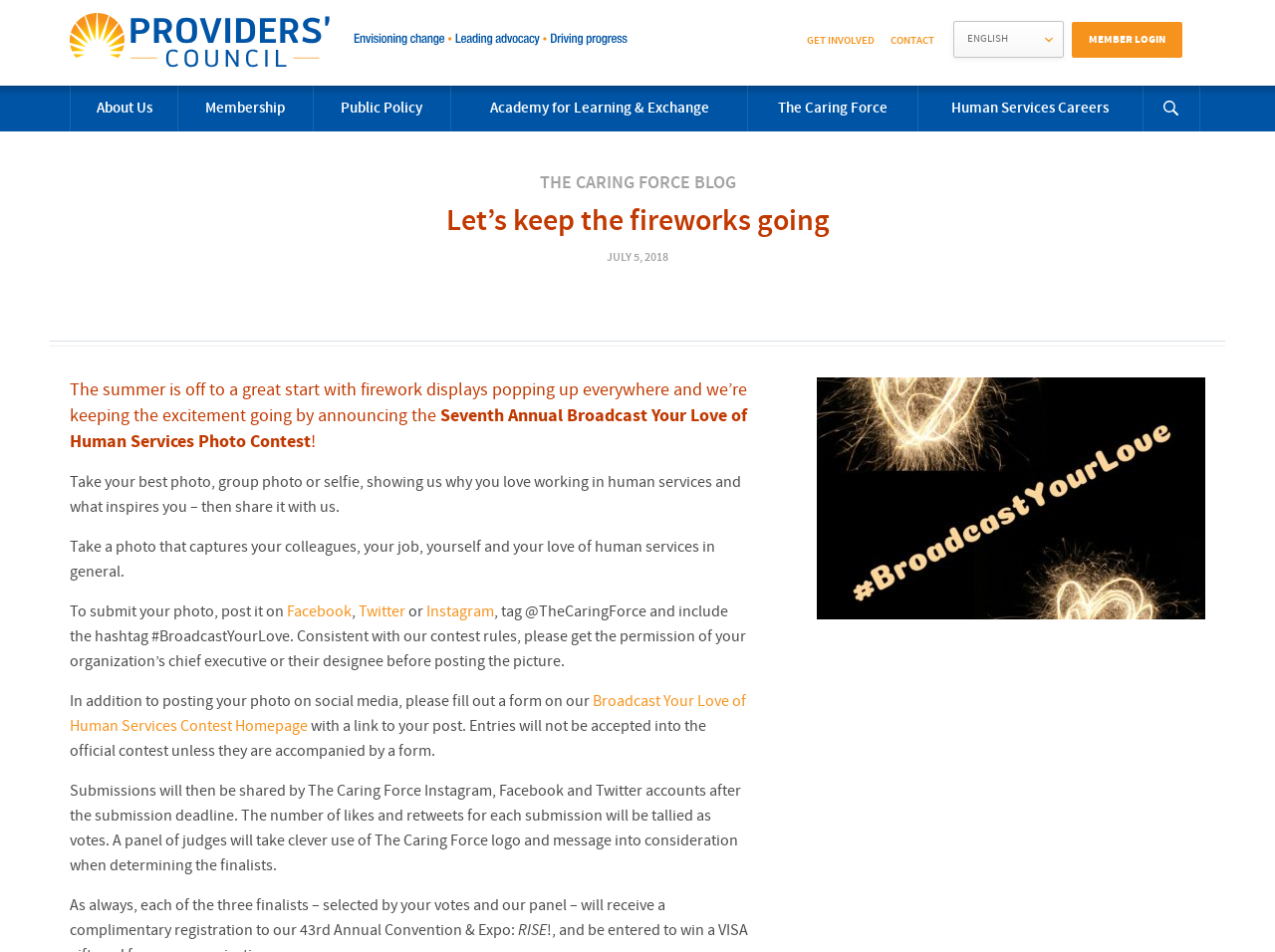Please extract the webpage's main title and generate its text content.

THE CARING FORCE BLOG
Let’s keep the fireworks going